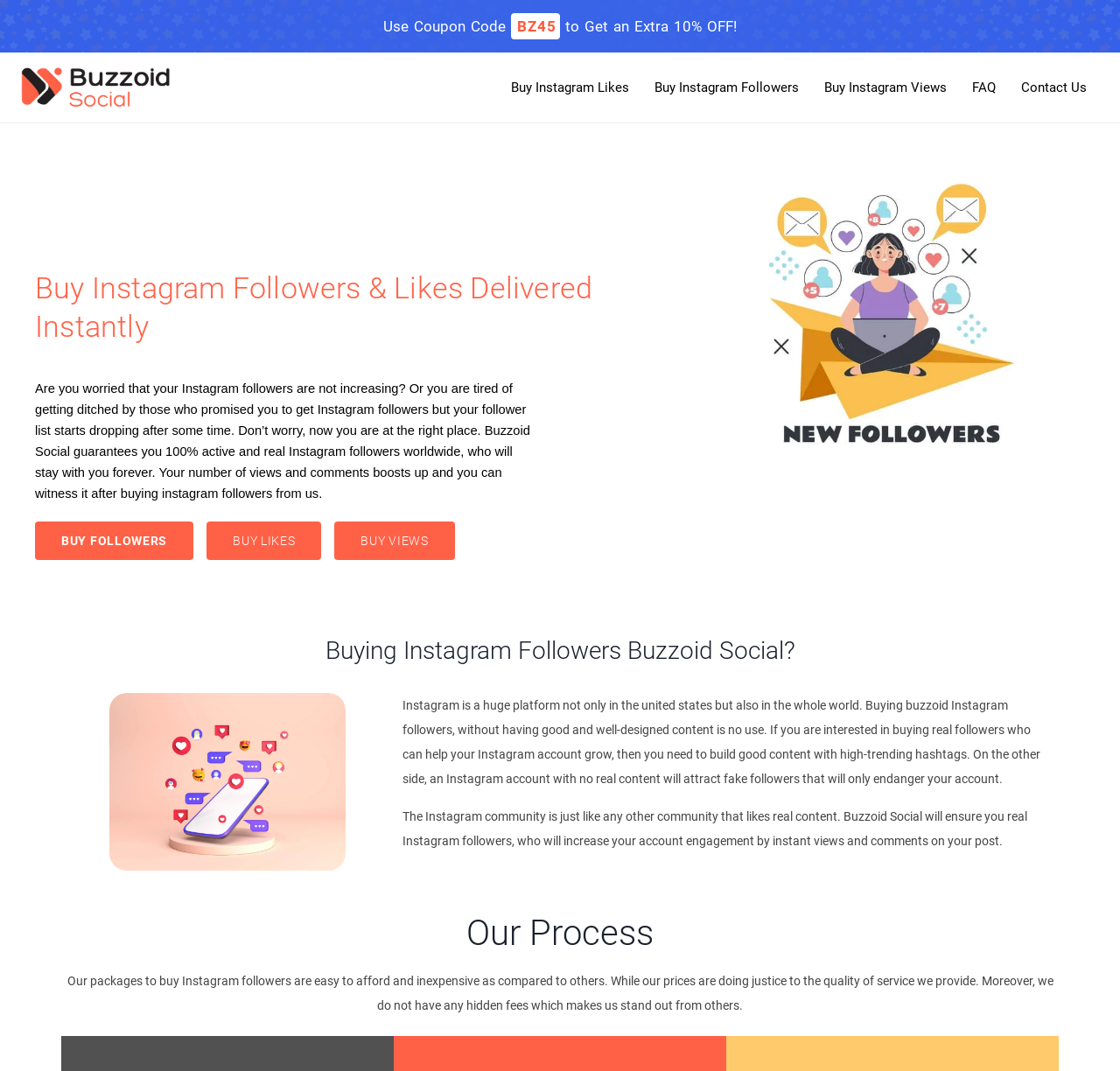Answer the question in a single word or phrase:
What is required to attract real followers?

Good content